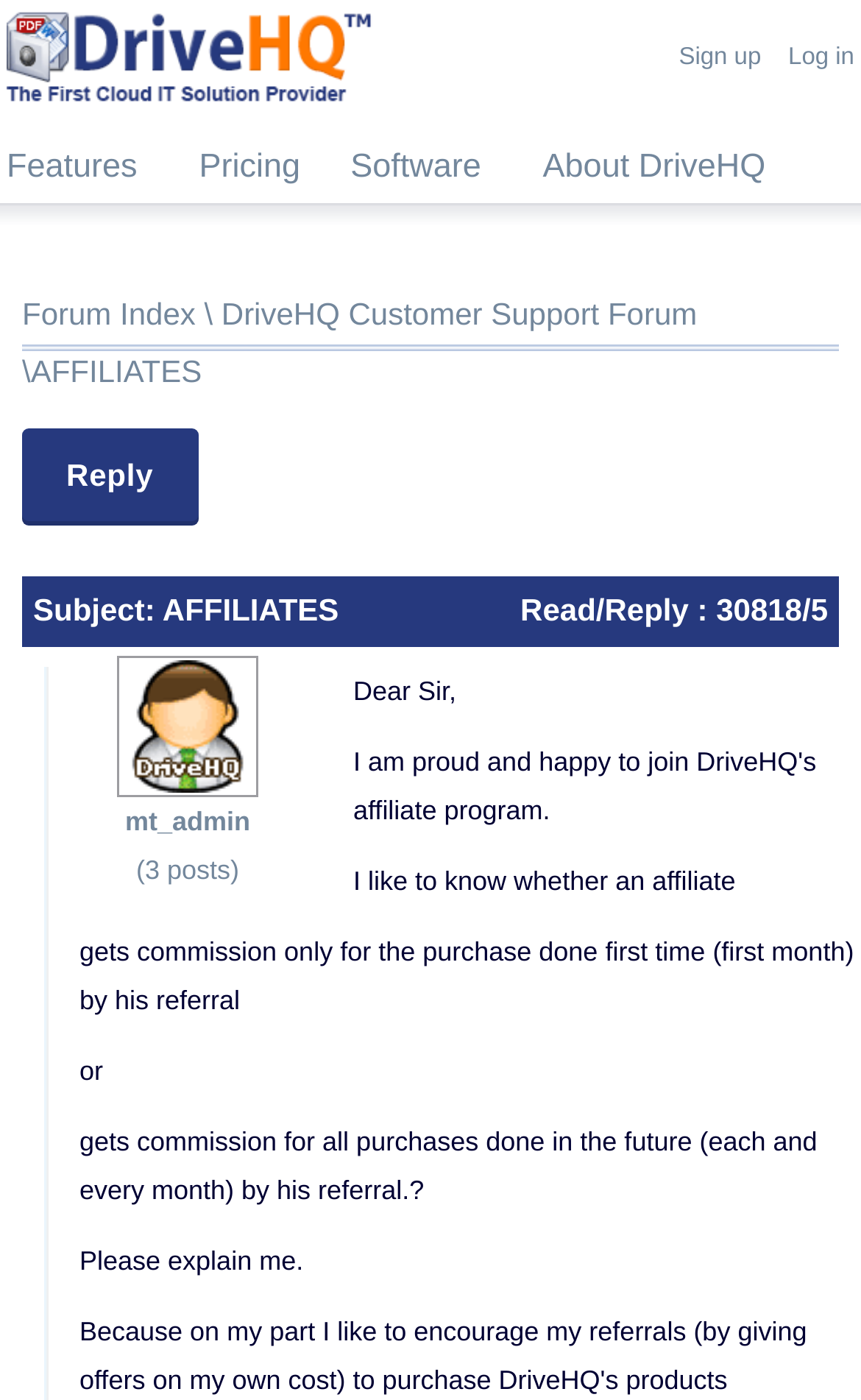Given the description of the UI element: "Log in", predict the bounding box coordinates in the form of [left, top, right, bottom], with each value being a float between 0 and 1.

[0.915, 0.031, 0.992, 0.05]